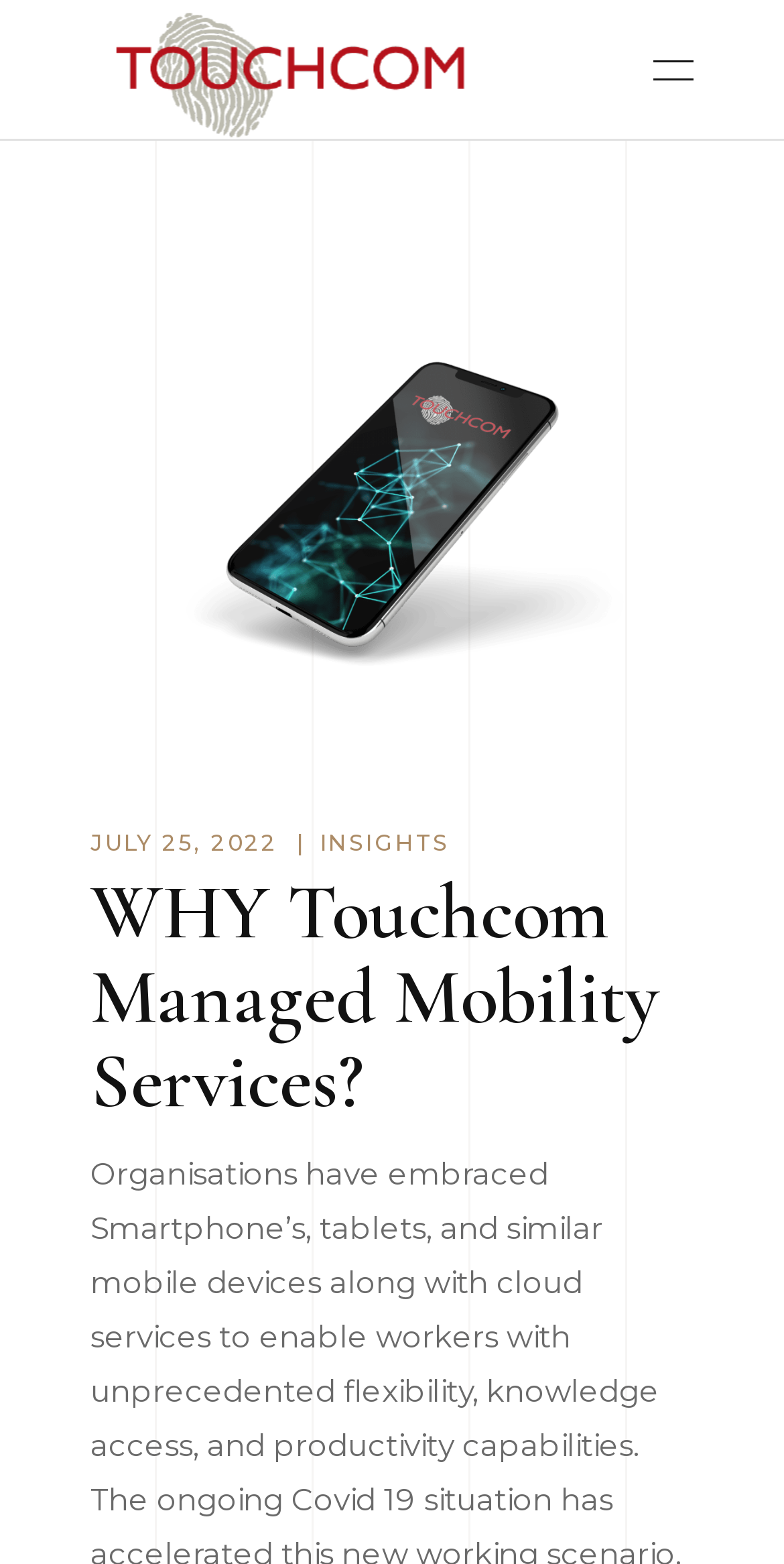Please answer the following question using a single word or phrase: 
How many images are there on the webpage?

3